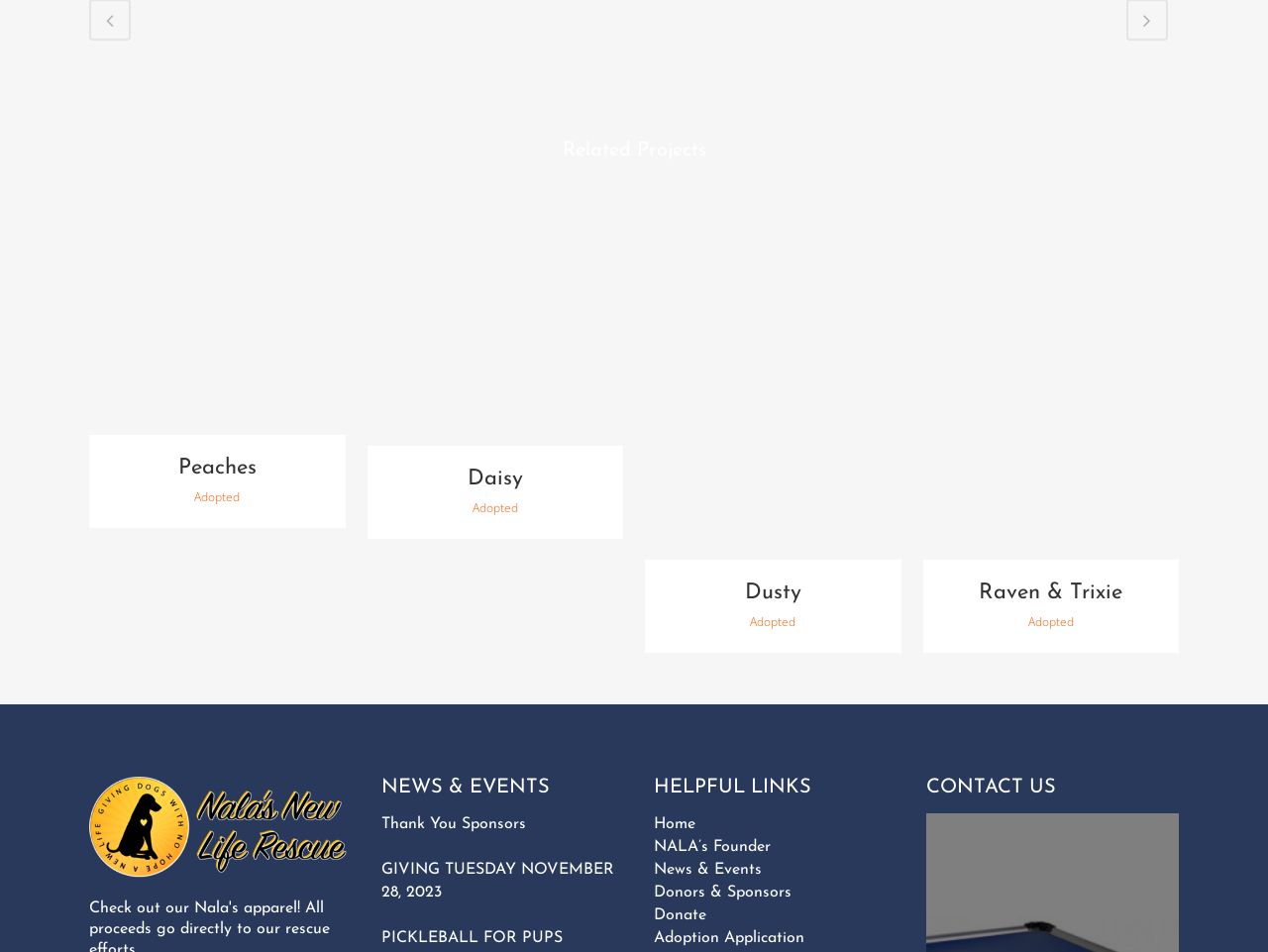Pinpoint the bounding box coordinates of the clickable area needed to execute the instruction: "Click on the 'View full fingerprint' link". The coordinates should be specified as four float numbers between 0 and 1, i.e., [left, top, right, bottom].

None